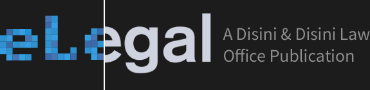Describe all the visual components present in the image.

The image showcases the logo of "eLegal," accompanied by the tagline "A Disini & Disini Law Office Publication." The logo features a modern design, with the "eLegal" text presented prominently in a pixelated or digital-style font, highlighting the integration of technology into legal services. The background is dark, enhancing the visual impact of the logo and text. This segment is likely part of a publication dedicated to legal insights and updates, emphasizing the connection between law and digital commerce, consistent with the content's focus on current legal developments affecting e-commerce.